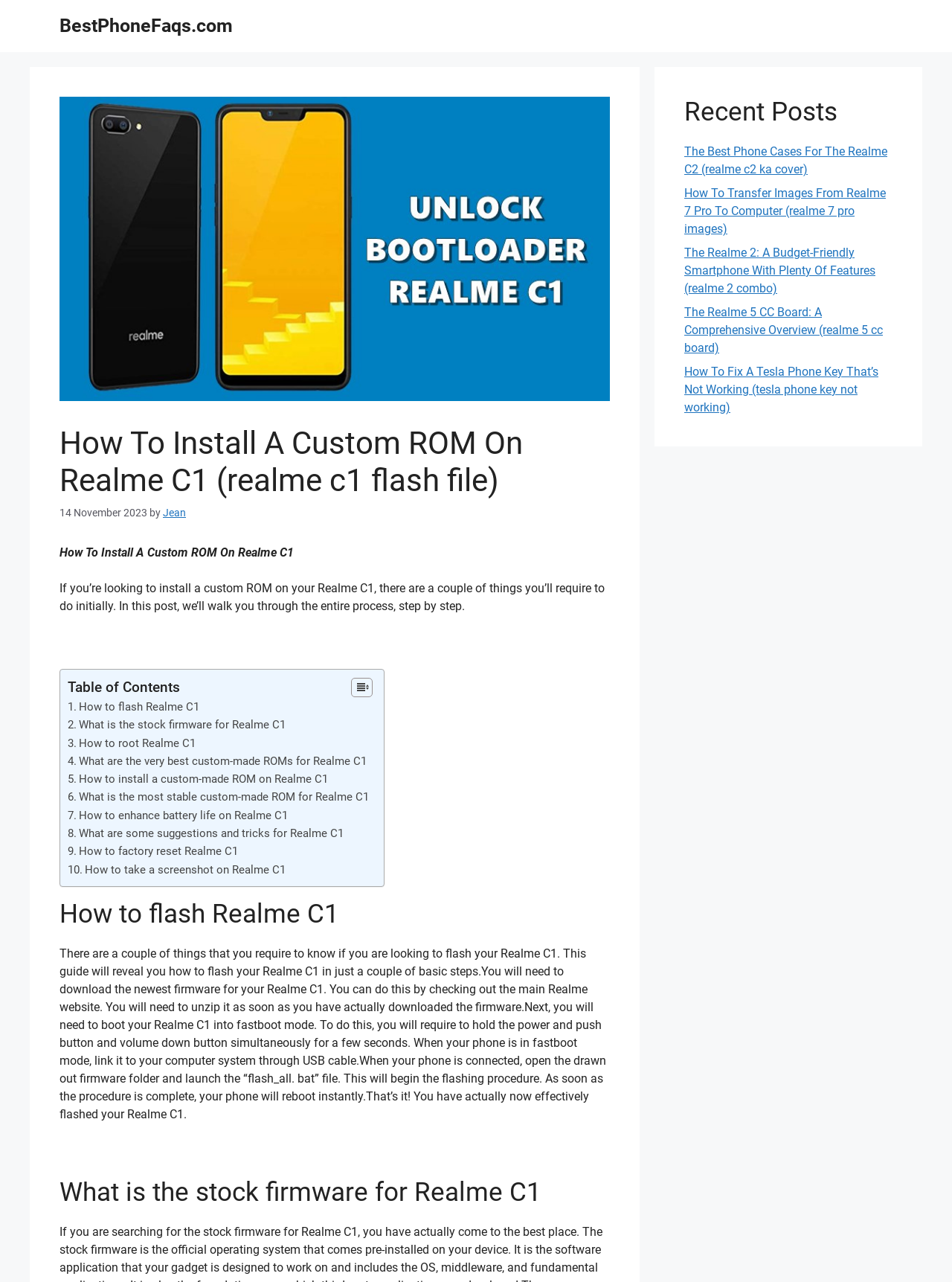Craft a detailed narrative of the webpage's structure and content.

This webpage is about installing a custom ROM on a Realme C1 phone. At the top, there is a banner with the site's name, "BestPhoneFaqs.com", and a heading that reads "How To Install A Custom ROM On Realme C1 (realme c1 flash file)". Below the heading, there is a time stamp indicating the post was published on "14 November 2023" and the author's name, "Jean".

The main content of the webpage is divided into sections, each with a heading and a brief description. The first section is an introduction, which explains that the post will guide the reader through the process of installing a custom ROM on their Realme C1 phone. Below the introduction, there is a table of contents with links to different sections of the post, including "How to flash Realme C1", "What is the stock firmware for Realme C1", and "How to install a custom-made ROM on Realme C1".

The main content of the post is organized into sections, each with a heading and a detailed description. The first section, "How to flash Realme C1", provides a step-by-step guide on how to flash the phone, including downloading the latest firmware, booting the phone into fastboot mode, and launching the "flash_all.bat" file.

To the right of the main content, there is a complementary section with a heading "Recent Posts" and links to other related articles, including "The Best Phone Cases For The Realme C2", "How To Transfer Images From Realme 7 Pro To Computer", and "The Realme 2: A Budget-Friendly Smartphone With Plenty Of Features".